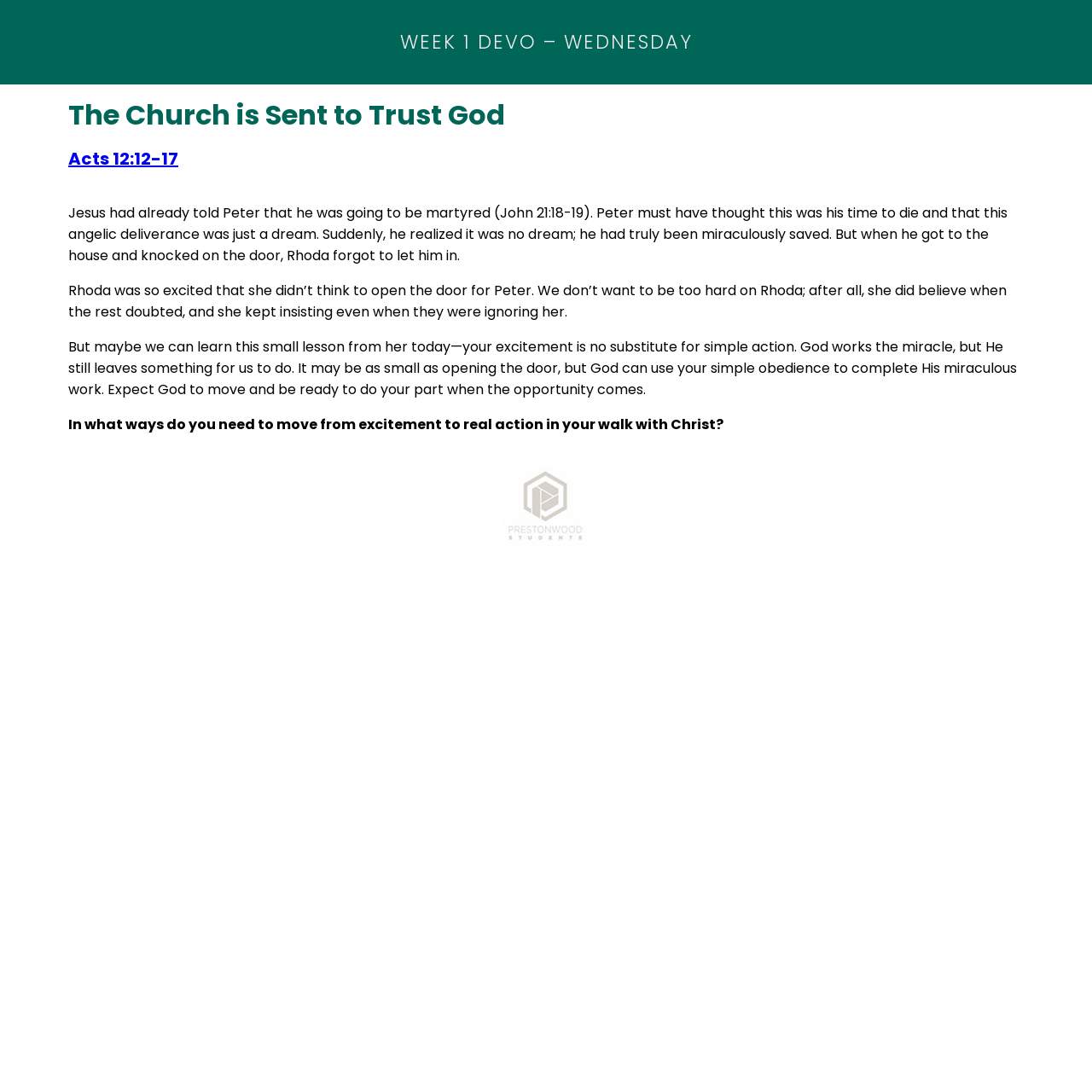Answer briefly with one word or phrase:
What is the lesson learned from Rhoda's mistake?

Excitement is no substitute for simple action